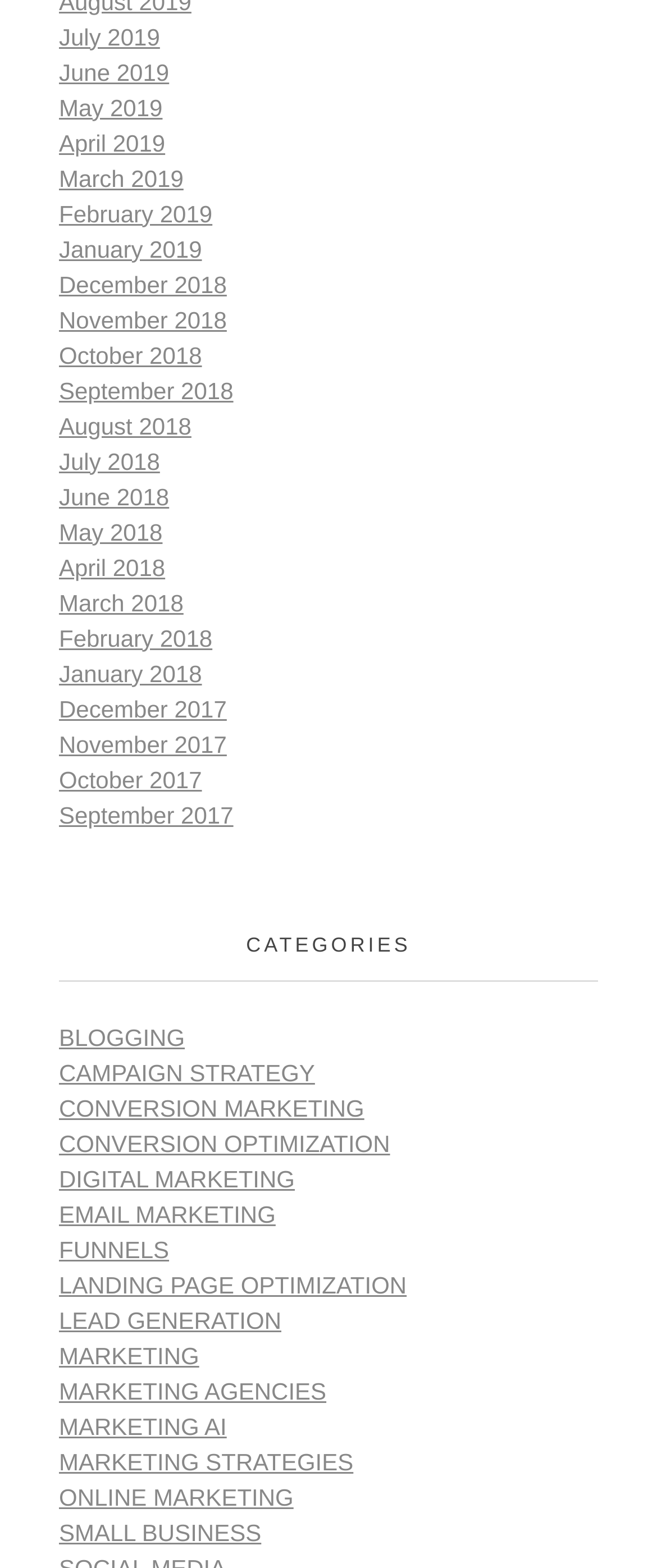Please locate the clickable area by providing the bounding box coordinates to follow this instruction: "Click on About the CCC".

None